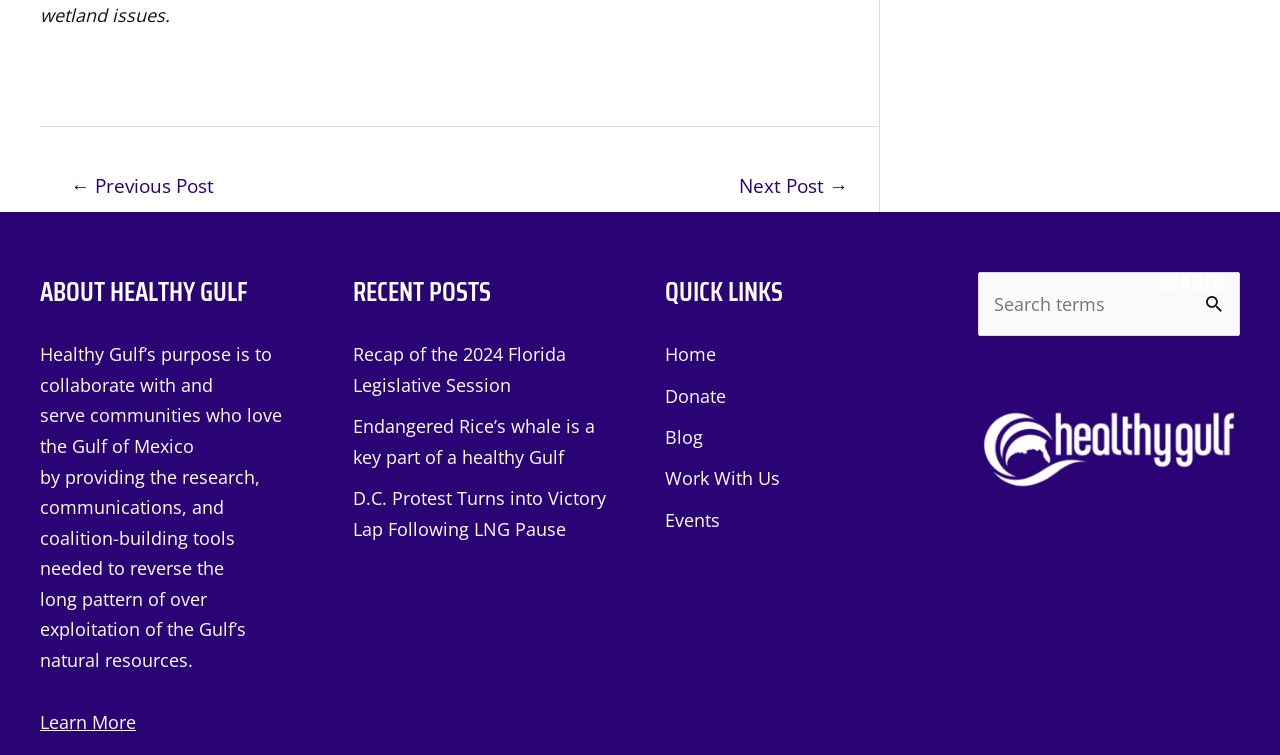What is the title of the second footer widget?
Look at the image and respond to the question as thoroughly as possible.

The second footer widget has a heading element with the text 'RECENT POSTS', which suggests that it contains a list of recent posts.